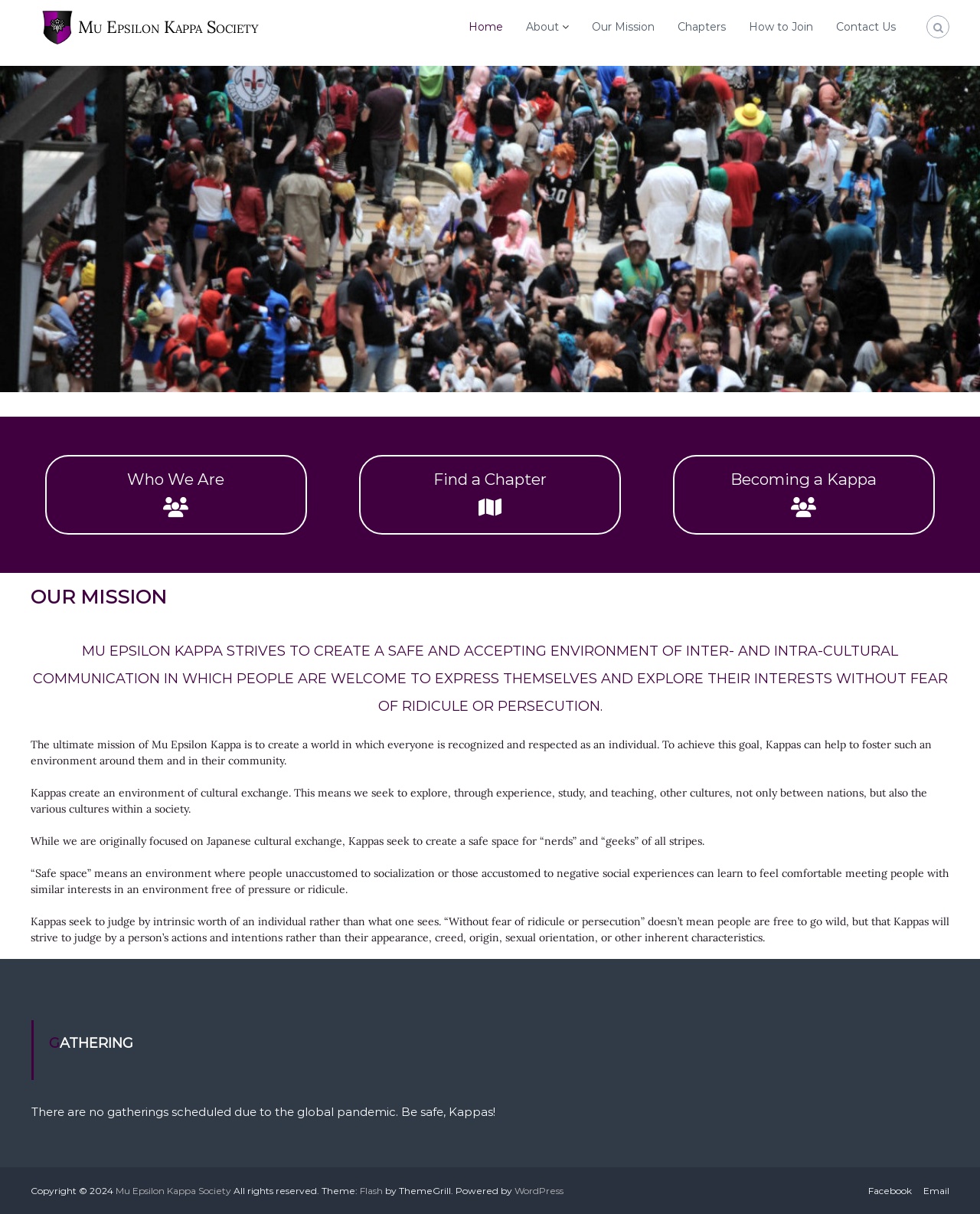What is the mission of Mu Epsilon Kappa?
Provide a fully detailed and comprehensive answer to the question.

According to the webpage, Mu Epsilon Kappa strives to create a safe and accepting environment of inter- and intra-cultural communication in which people are welcome to express themselves and explore their interests without fear of ridicule or persecution.